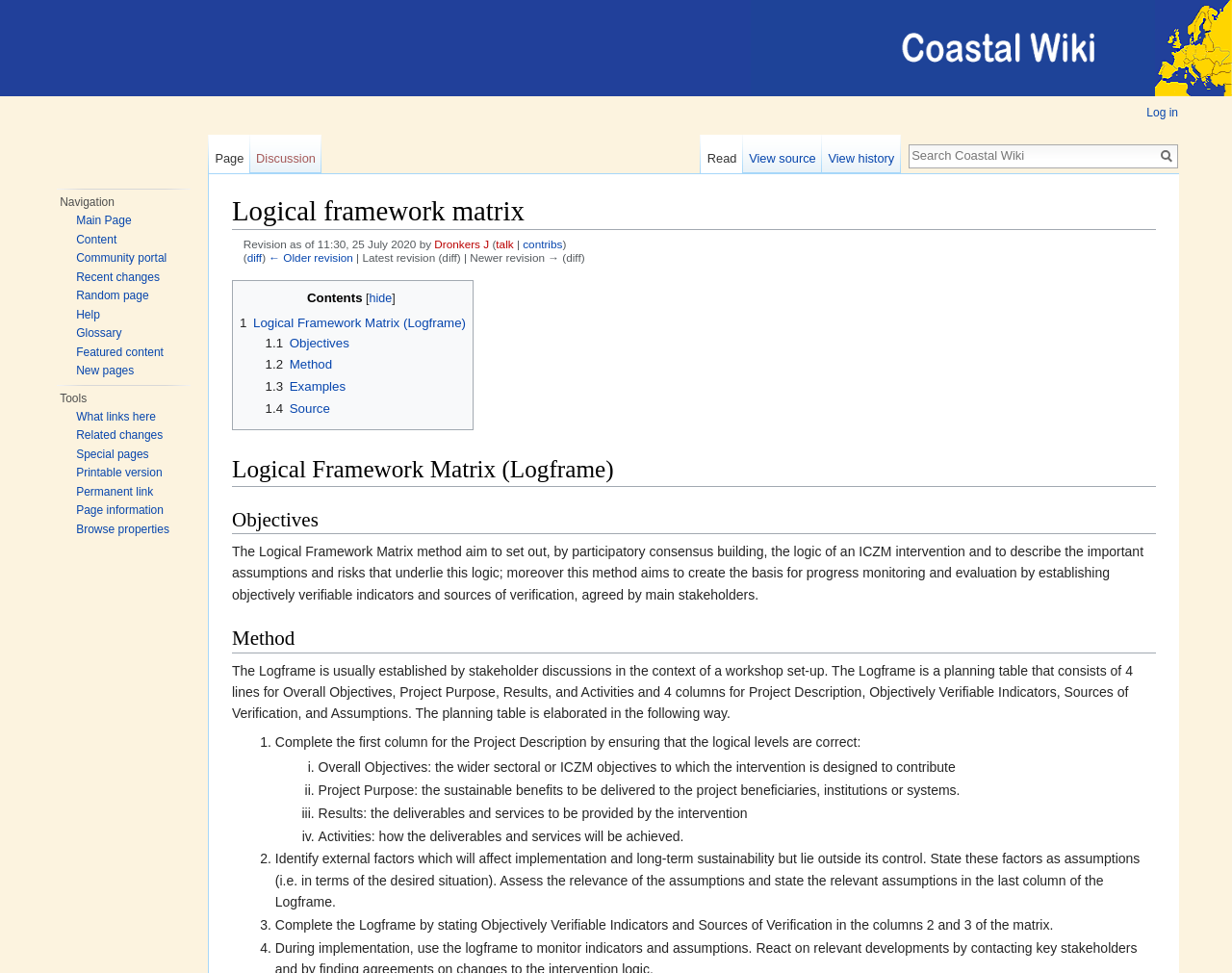Highlight the bounding box coordinates of the element you need to click to perform the following instruction: "Read about Logical Framework Matrix."

[0.188, 0.467, 0.938, 0.5]